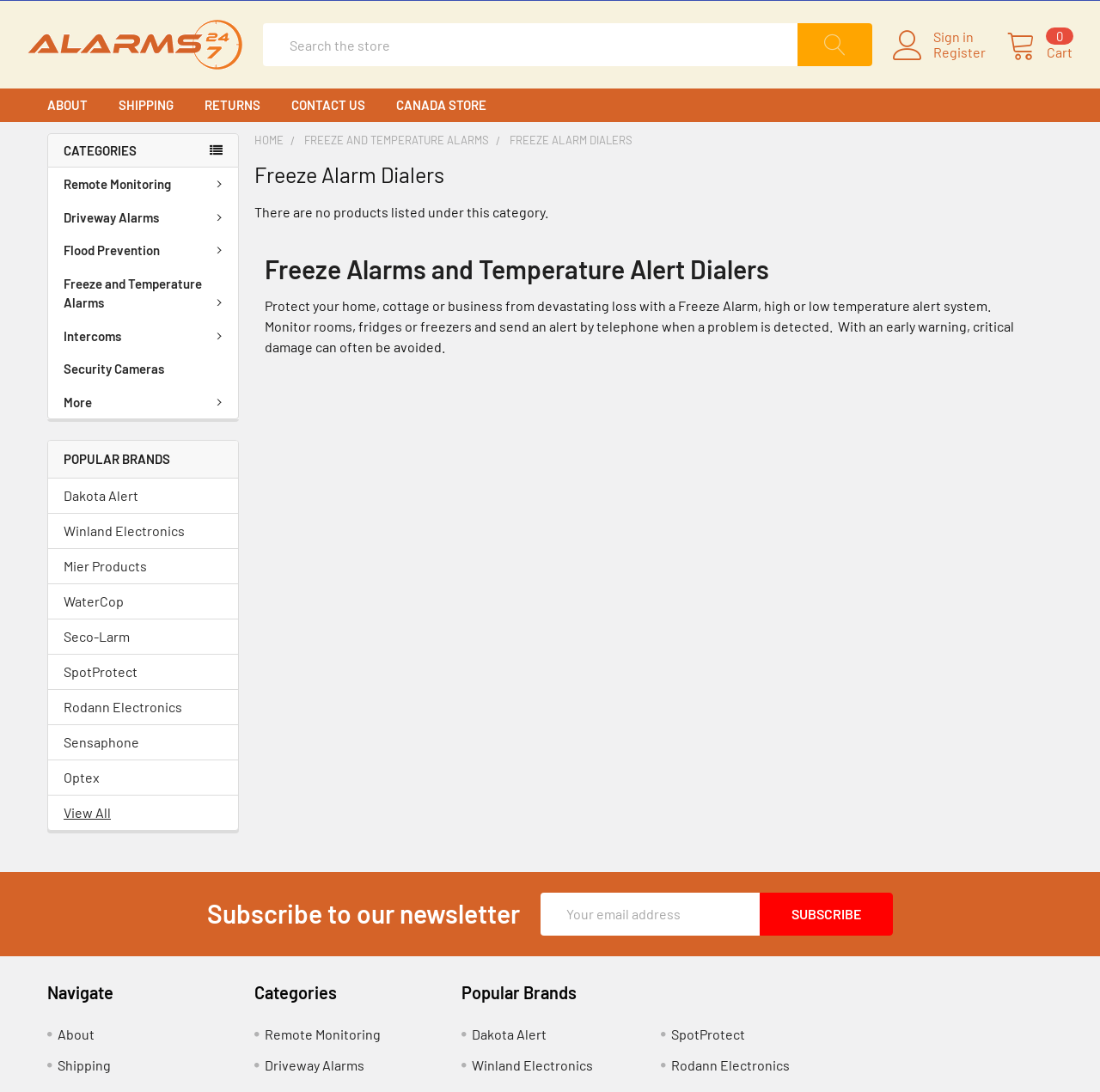Find the bounding box coordinates of the clickable area that will achieve the following instruction: "View Freeze and Temperature Alarms".

[0.277, 0.158, 0.445, 0.17]